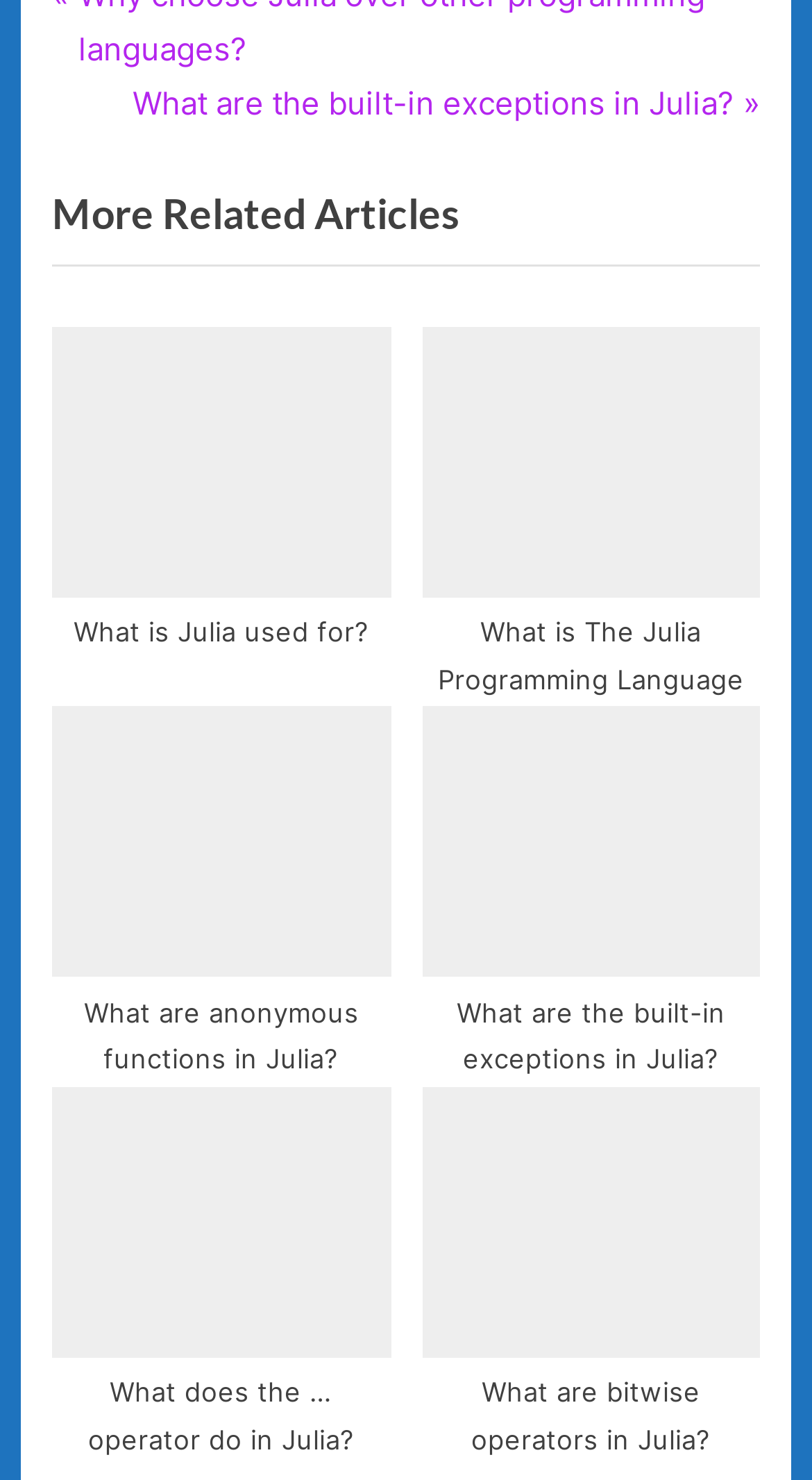Using details from the image, please answer the following question comprehensively:
Is there a 'Next Post' link?

I found a link element with the text 'Next Post: What are the built-in exceptions in Julia? »' at the top-right of the webpage, with a bounding box of [0.163, 0.053, 0.936, 0.089]. This suggests that there is a 'Next Post' link.